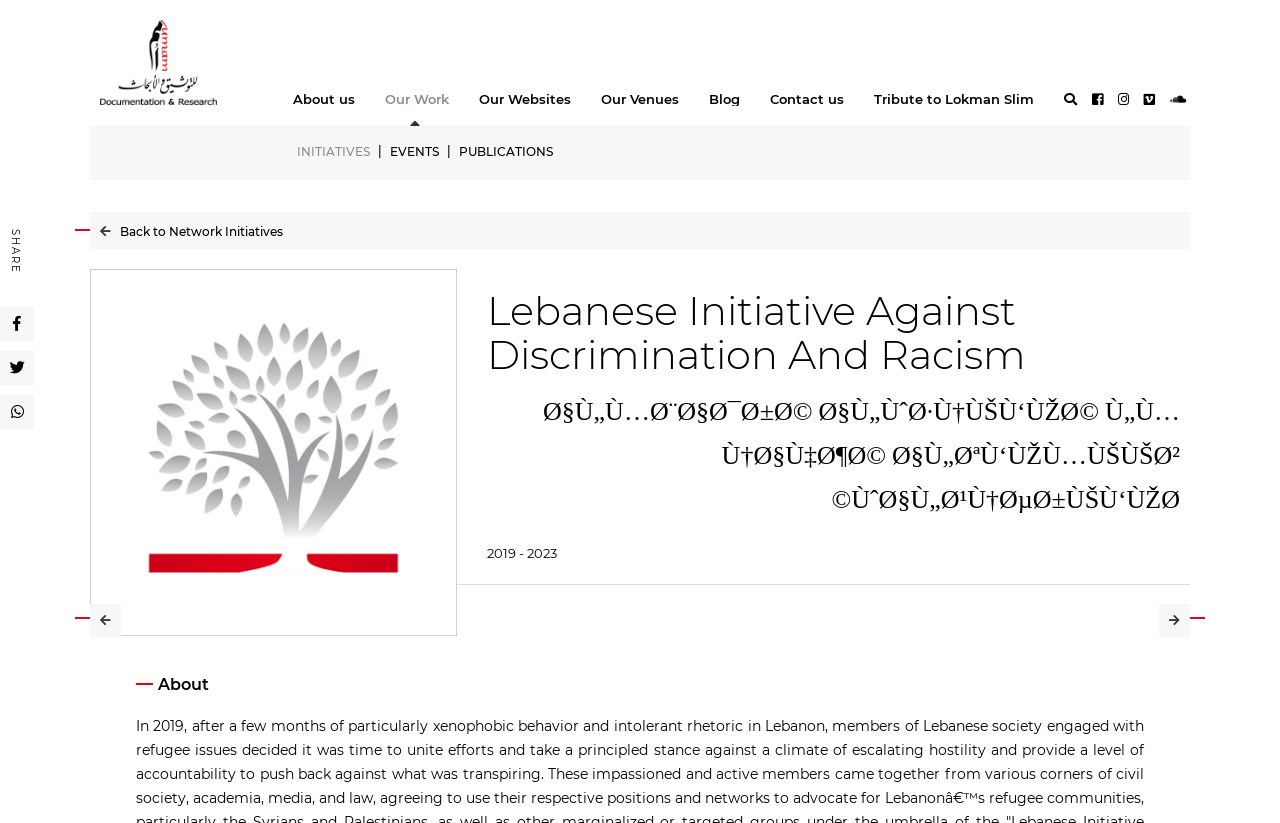Locate the bounding box of the UI element with the following description: "title="Back"".

[0.07, 0.272, 0.095, 0.29]